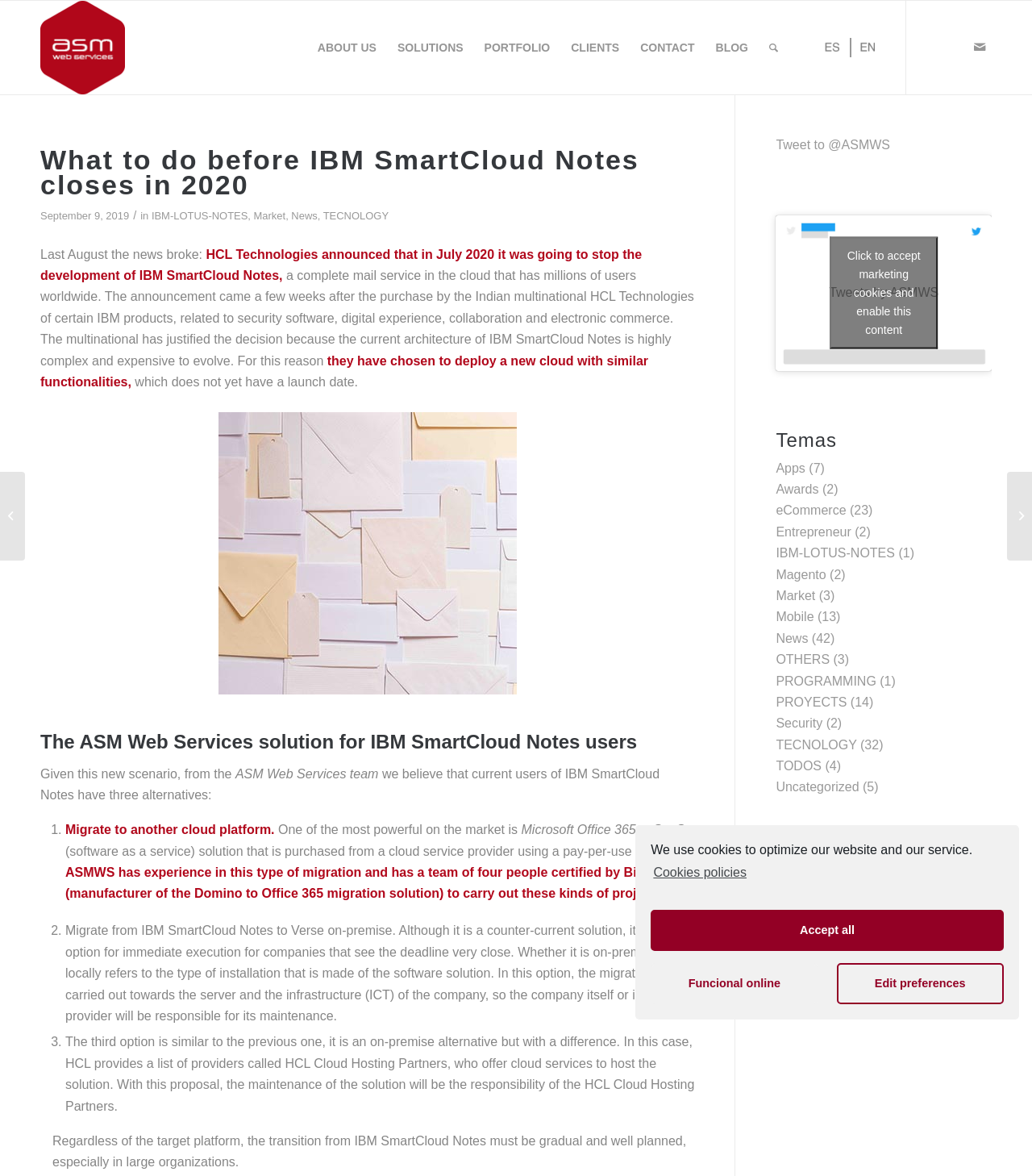Determine the bounding box coordinates of the element that should be clicked to execute the following command: "Click on the 'Tweet to @ASMWS' link".

[0.752, 0.117, 0.862, 0.129]